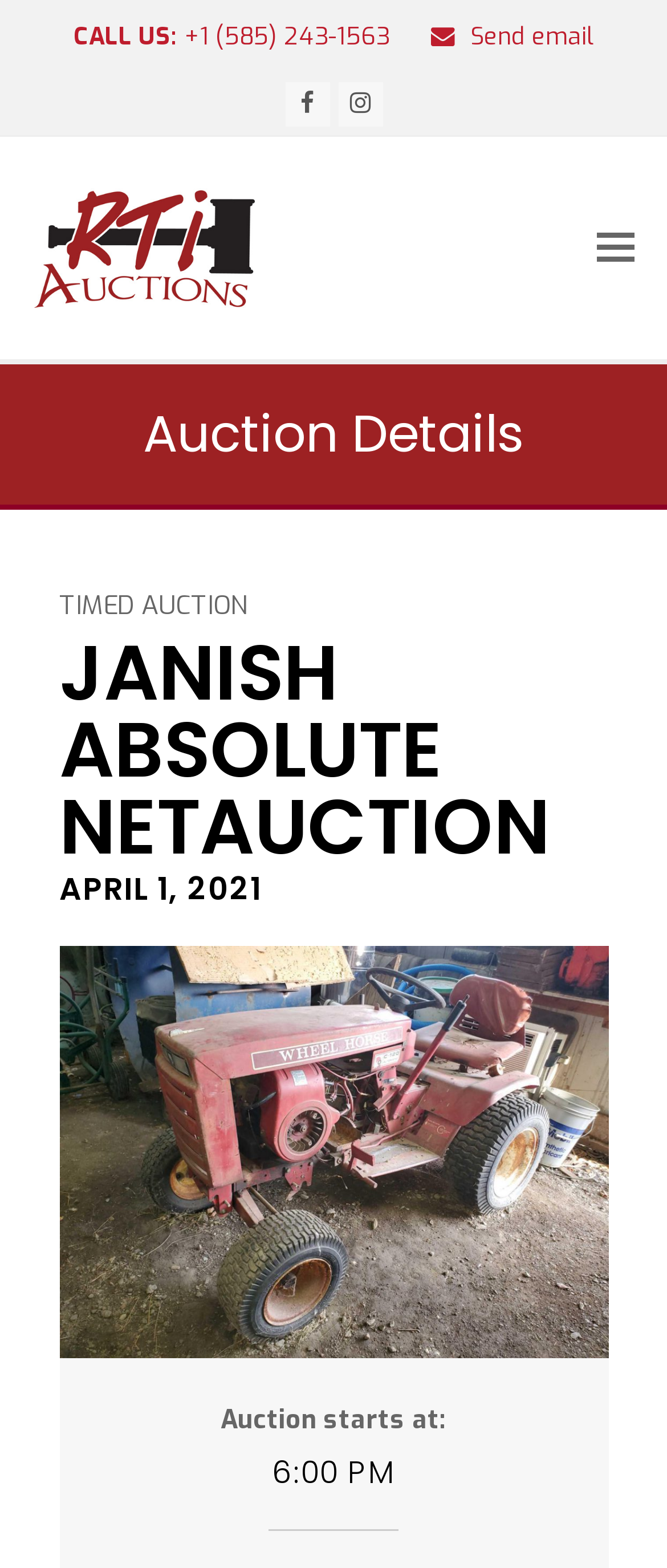What is the type of auction?
Carefully analyze the image and provide a thorough answer to the question.

I found the type of auction by looking at the StaticText element with the text 'TIMED AUCTION' which is located above the auction details.